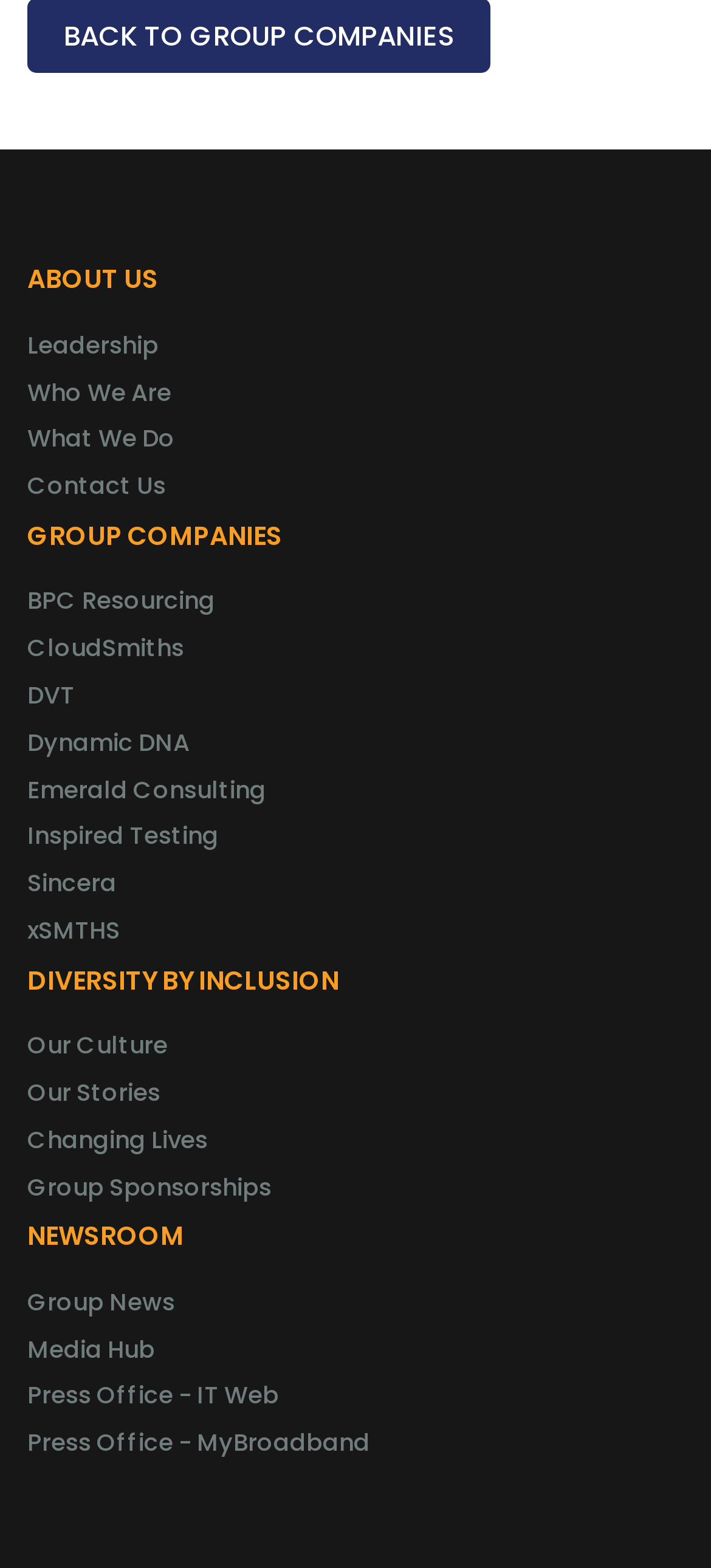Locate the bounding box coordinates of the area to click to fulfill this instruction: "Explore BPC Resourcing". The bounding box should be presented as four float numbers between 0 and 1, in the order [left, top, right, bottom].

[0.038, 0.372, 0.303, 0.395]